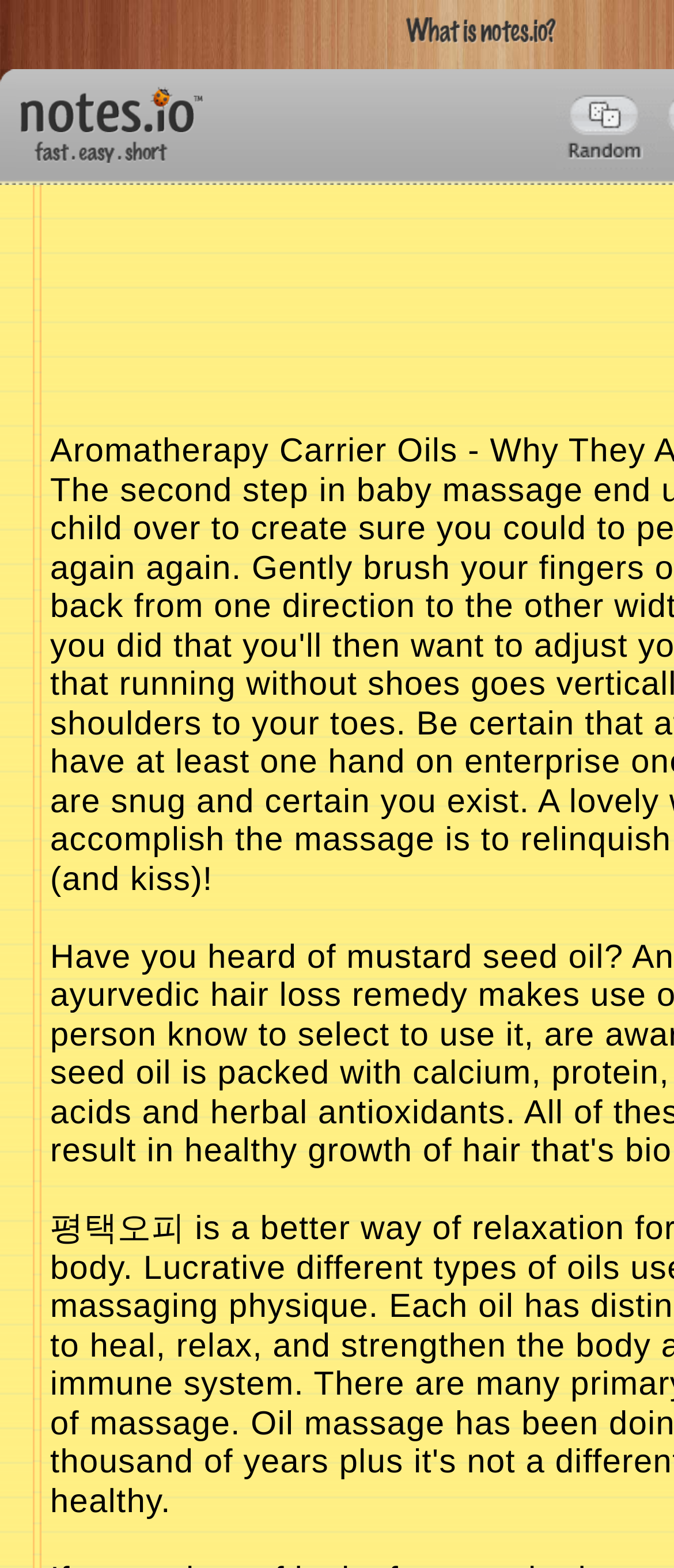Using the given element description, provide the bounding box coordinates (top-left x, top-left y, bottom-right x, bottom-right y) for the corresponding UI element in the screenshot: Popular notes

[0.826, 0.055, 0.974, 0.108]